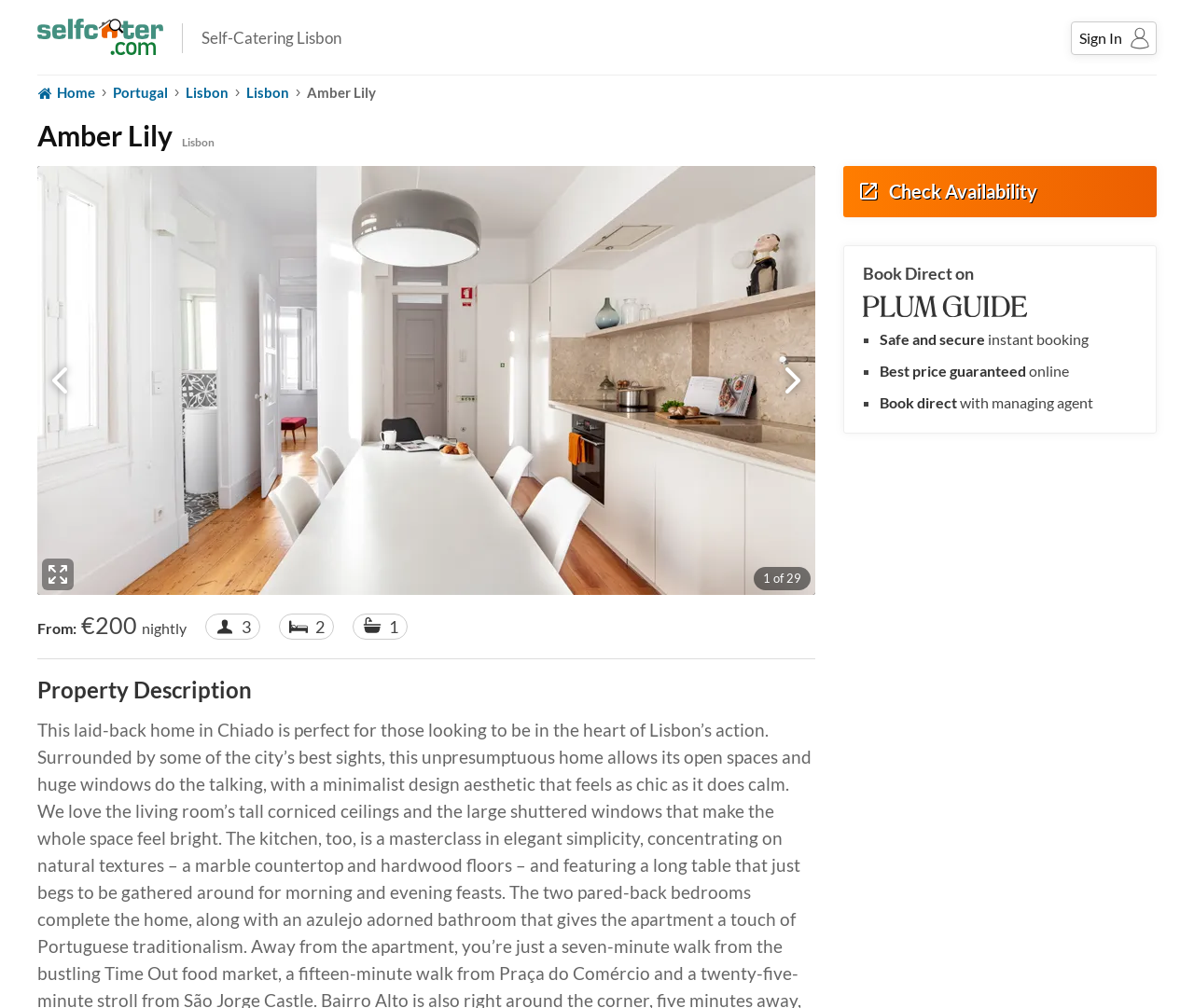Using the element description provided, determine the bounding box coordinates in the format (top-left x, top-left y, bottom-right x, bottom-right y). Ensure that all values are floating point numbers between 0 and 1. Element description: Bail Bonds

None